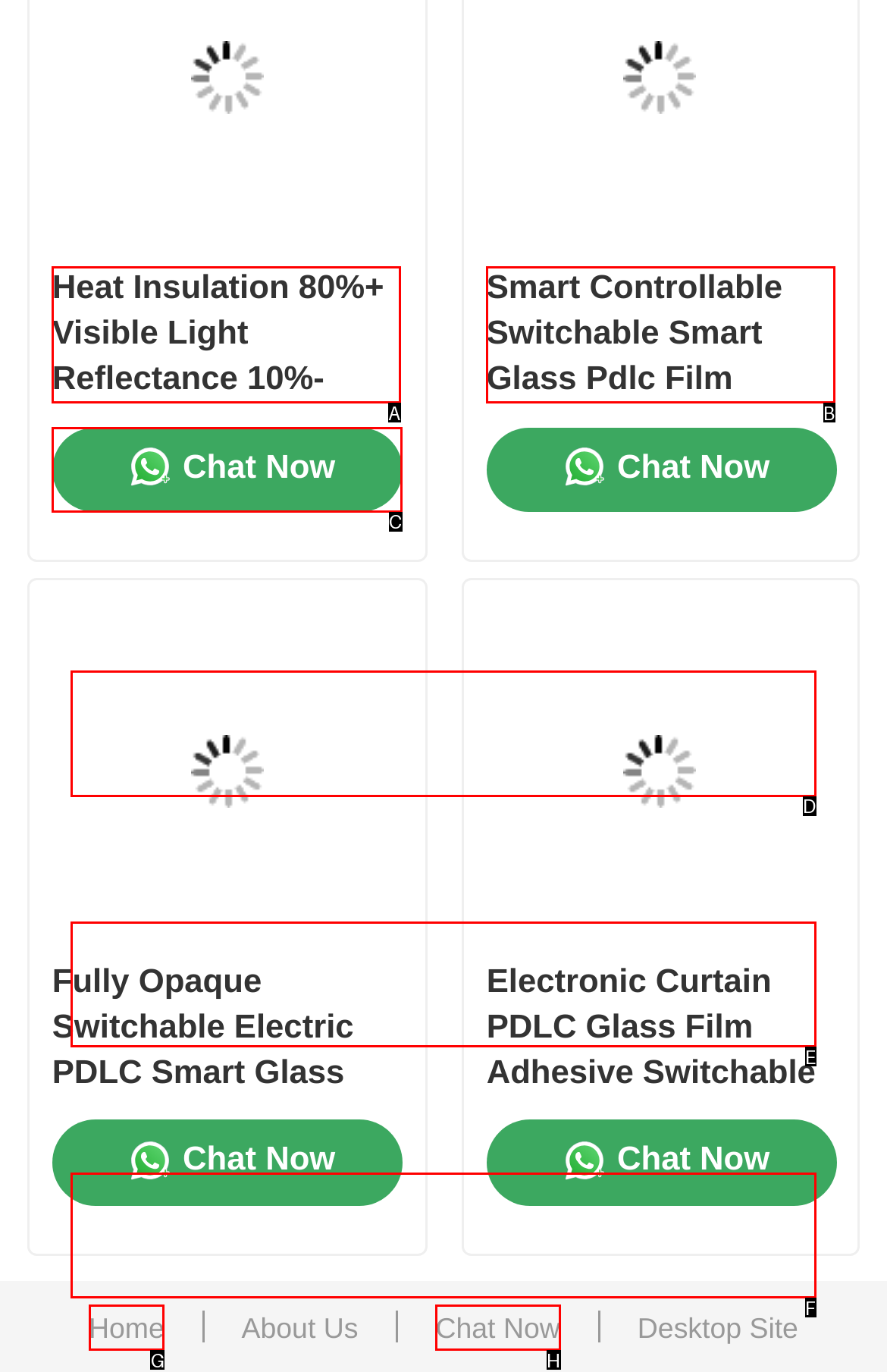Given the description: Automatic Sliding Door Operator, identify the HTML element that fits best. Respond with the letter of the correct option from the choices.

E